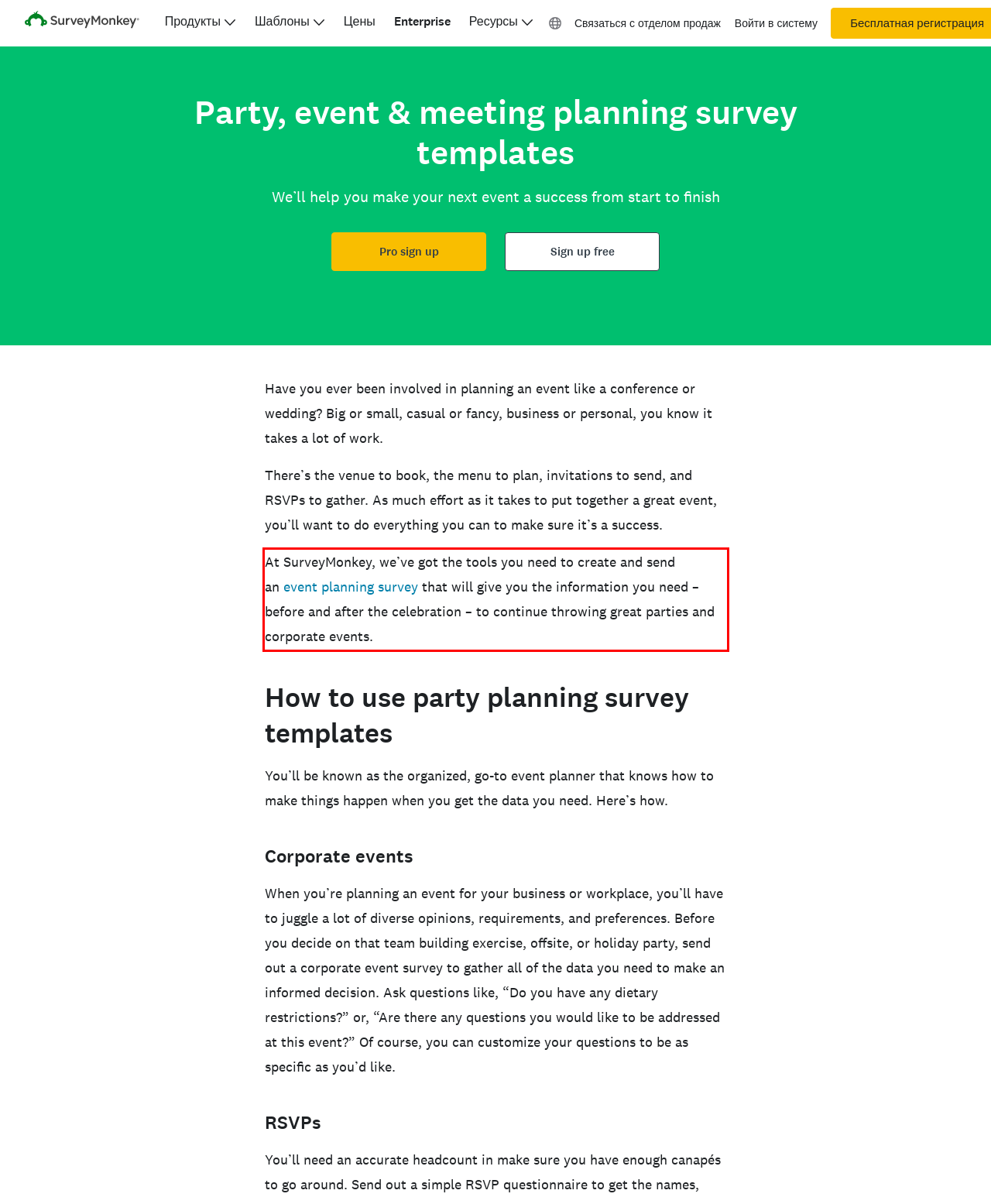Within the screenshot of the webpage, locate the red bounding box and use OCR to identify and provide the text content inside it.

At SurveyMonkey, we’ve got the tools you need to create and send an event planning survey that will give you the information you need – before and after the celebration – to continue throwing great parties and corporate events.